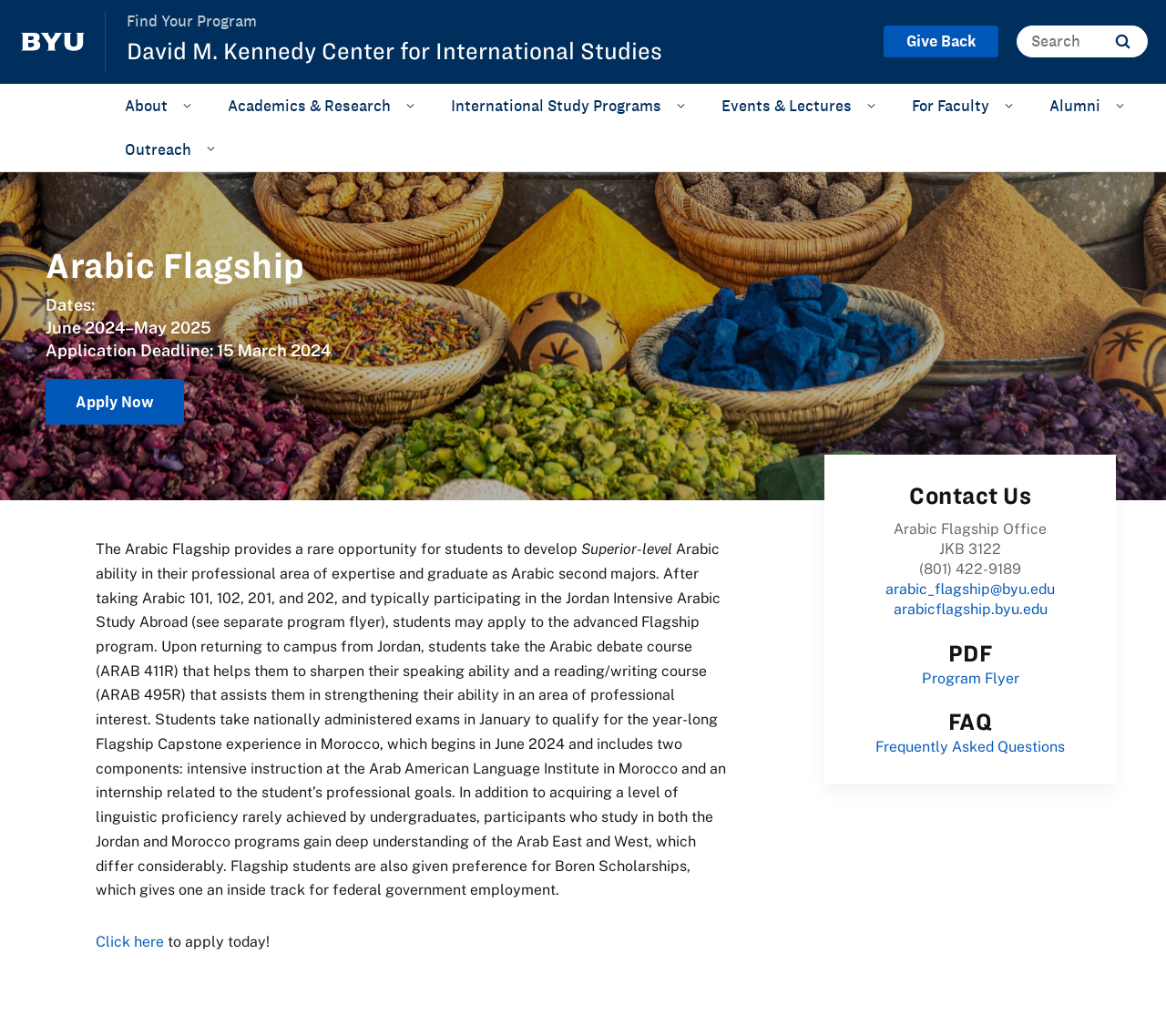What is the phone number of the Arabic Flagship Office?
Based on the image, give a one-word or short phrase answer.

(801) 422-9189